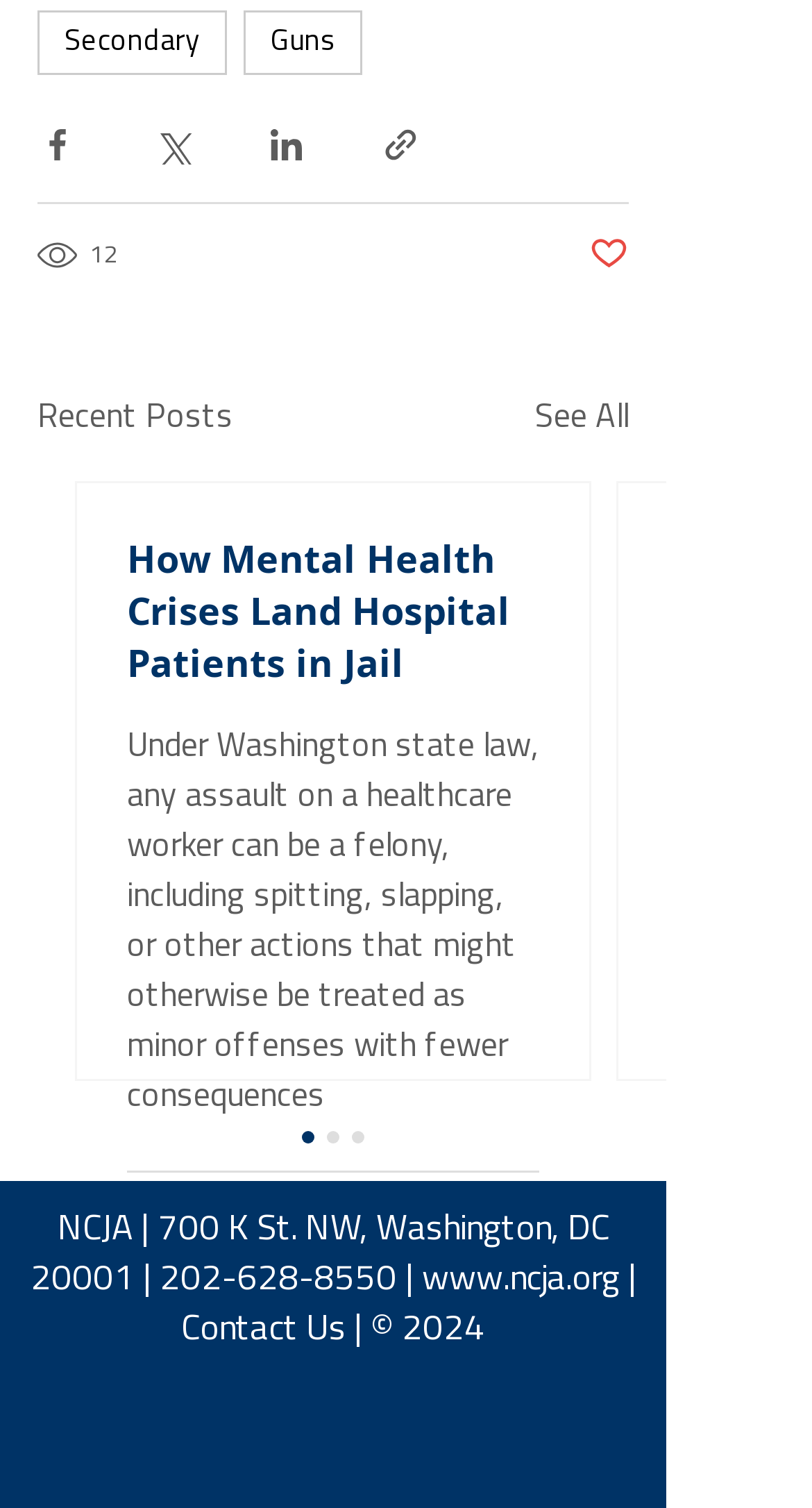Refer to the element description See All and identify the corresponding bounding box in the screenshot. Format the coordinates as (top-left x, top-left y, bottom-right x, bottom-right y) with values in the range of 0 to 1.

[0.659, 0.261, 0.774, 0.294]